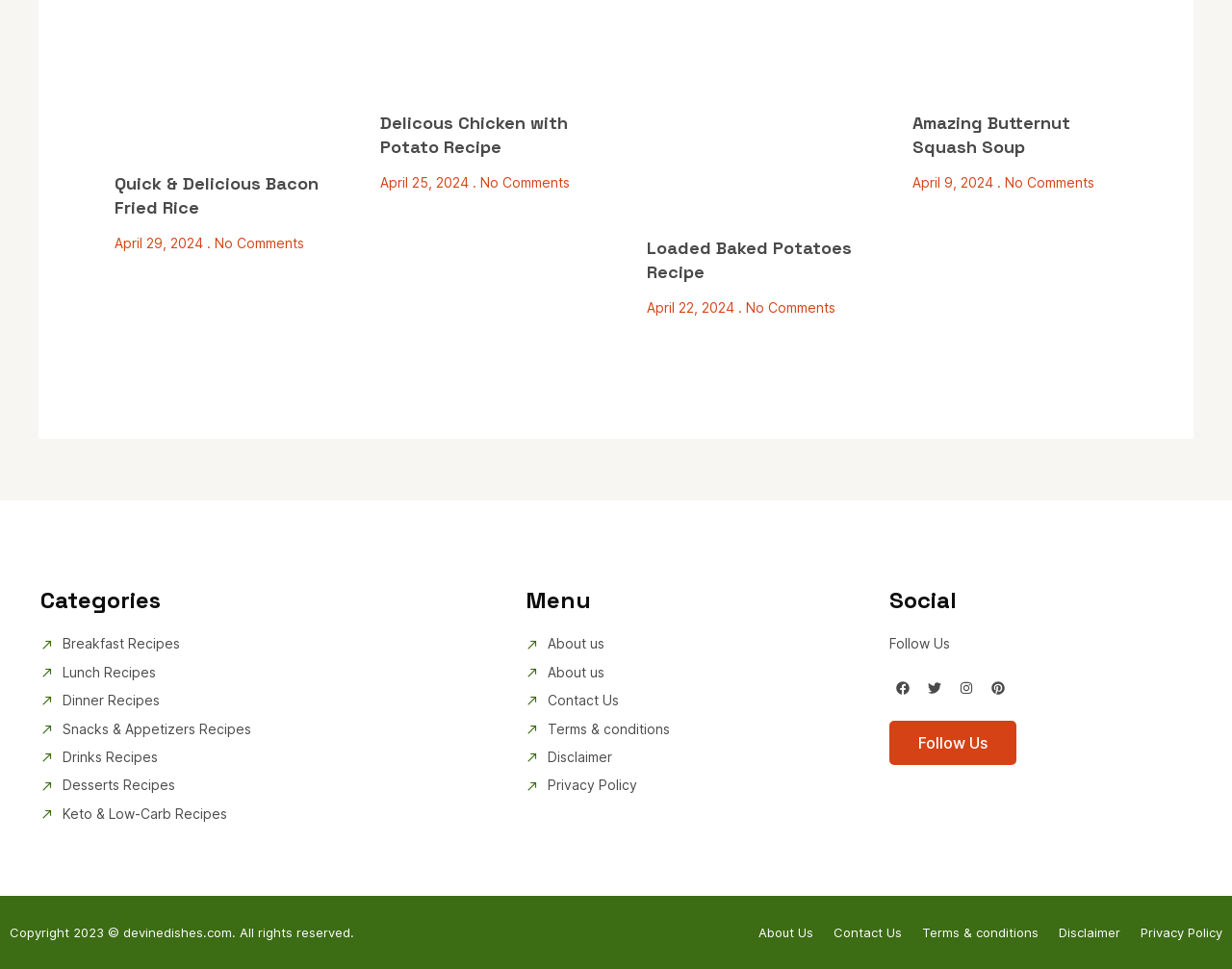What is the date of the 'Amazing Butternut Squash Soup' recipe?
Please provide a single word or phrase based on the screenshot.

April 9, 2024